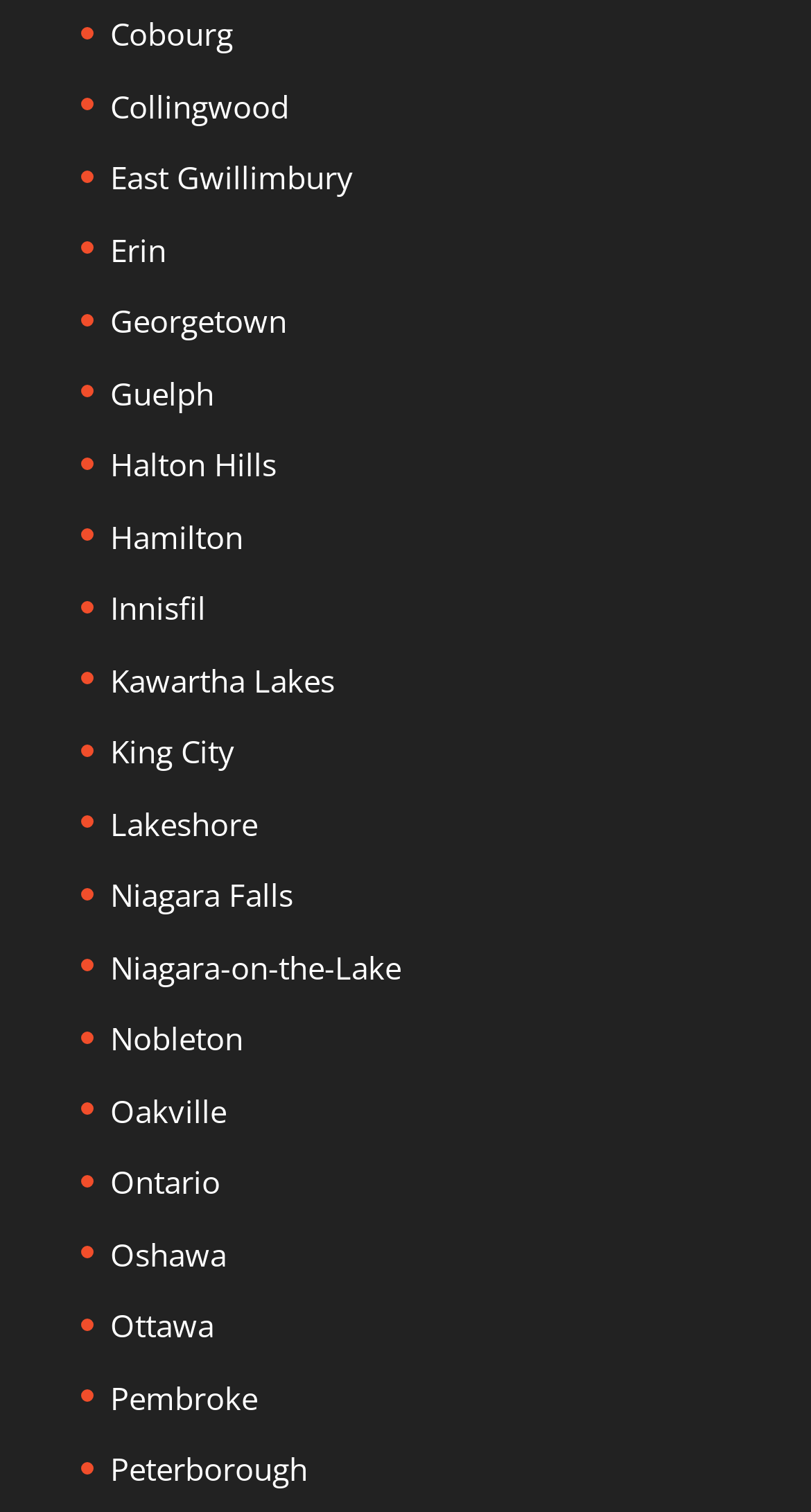Please provide a short answer using a single word or phrase for the question:
Is Hamilton listed?

Yes